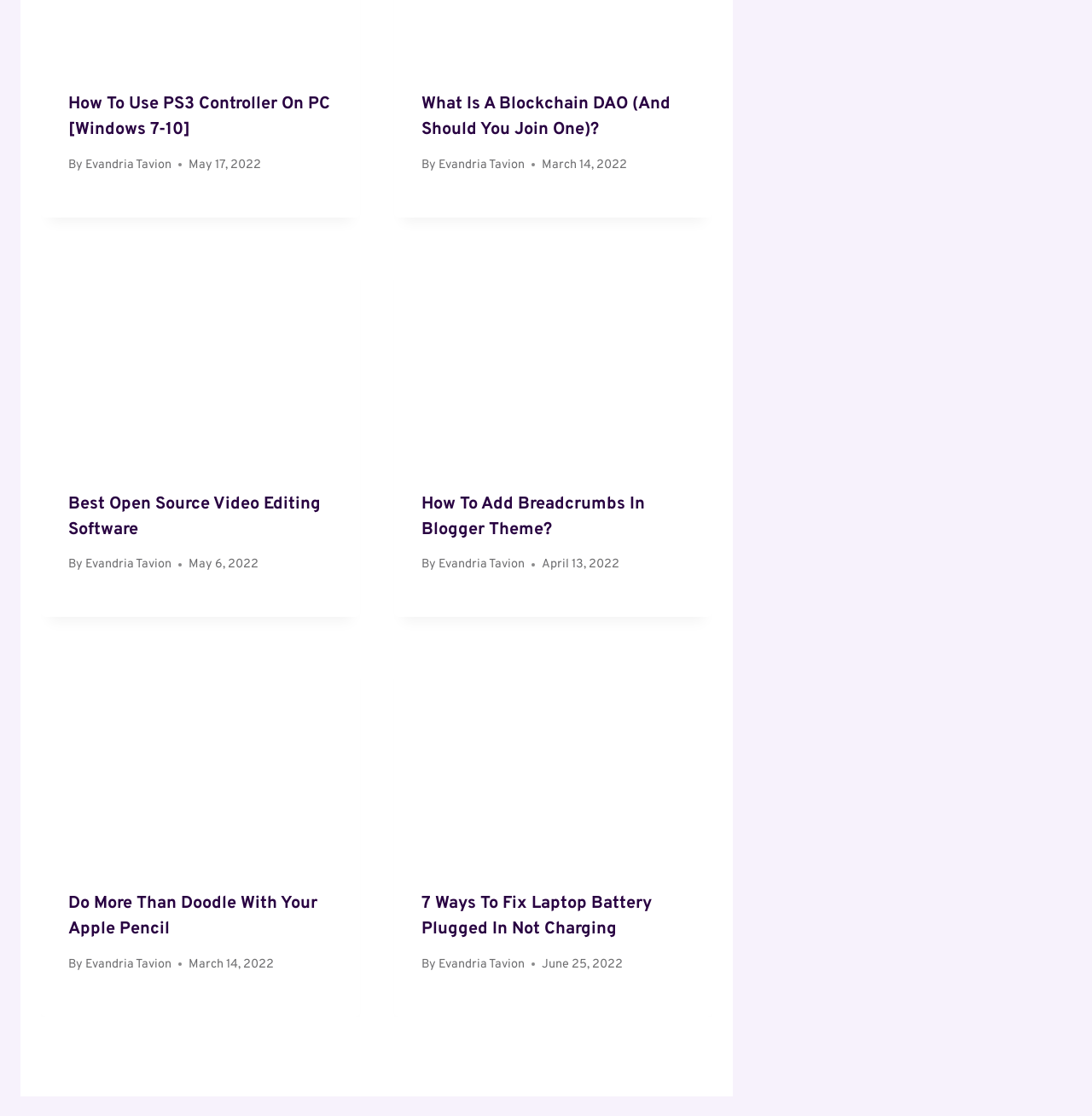Identify the bounding box coordinates of the region that needs to be clicked to carry out this instruction: "Enter email address". Provide these coordinates as four float numbers ranging from 0 to 1, i.e., [left, top, right, bottom].

None